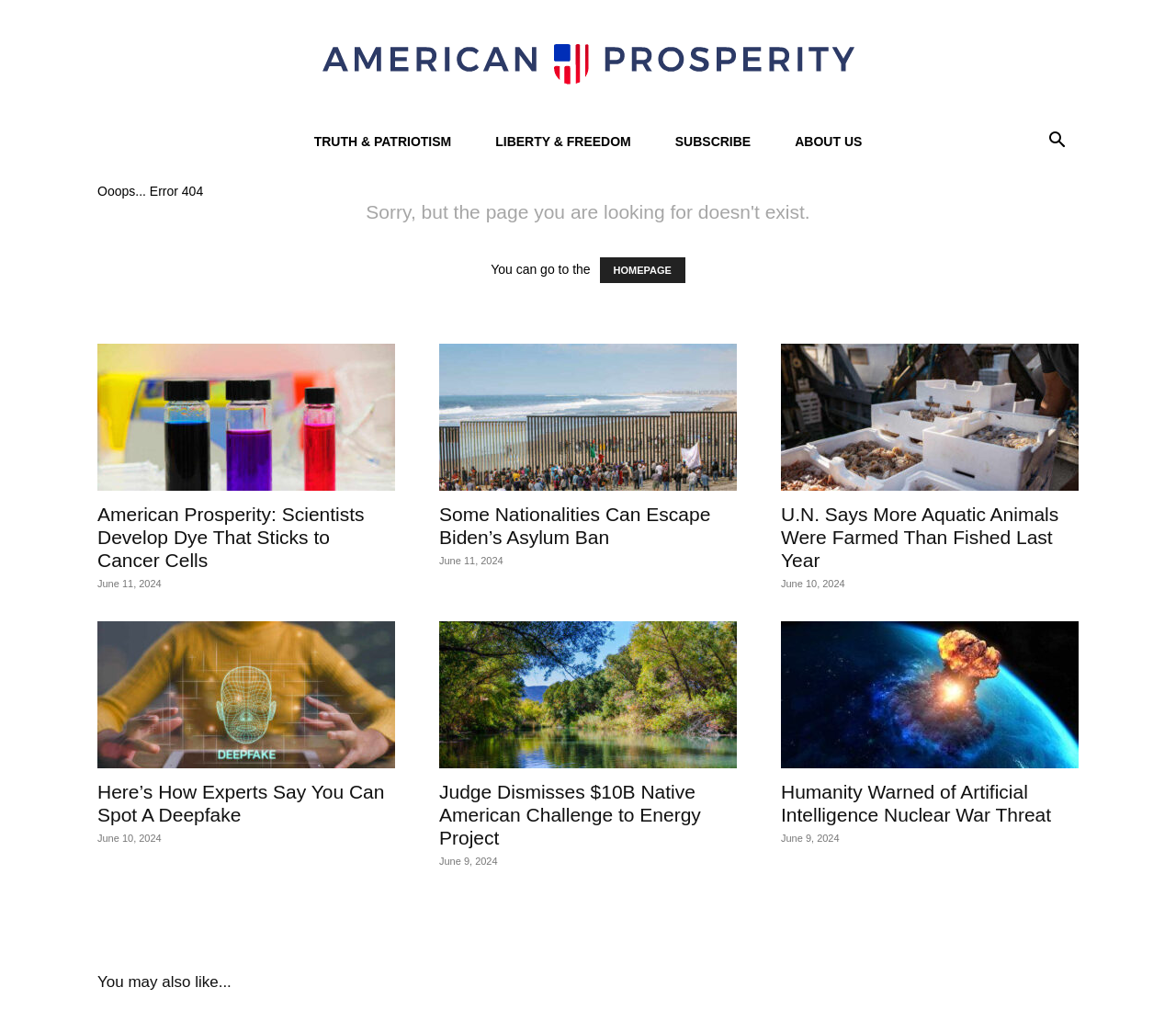Describe every aspect of the webpage in a detailed manner.

This webpage is titled "Page not found | American Prosperity" and appears to be a news or blog website. At the top, there is a navigation menu with five links: "American Prosperity", "TRUTH & PATRIOTISM", "LIBERTY & FREEDOM", "SUBSCRIBE", and "ABOUT US". To the right of the navigation menu, there is a search button.

Below the navigation menu, there is a prominent error message "Ooops... Error 404" indicating that the requested page was not found. A sentence "You can go to the" is followed by a link to the "HOMEPAGE".

The main content of the webpage is a list of news articles, each consisting of a heading, a link, an image, and a timestamp. There are five news articles in total, with headings such as "American Prosperity: Scientists Develop Dye That Sticks to Cancer Cells", "Some Nationalities Can Escape Biden’s Asylum Ban", and "U.N. Says More Aquatic Animals Were Farmed Than Fished Last Year". Each article has a corresponding image and timestamp, with the timestamp indicating the date of publication, such as "June 11, 2024" or "June 10, 2024".

At the bottom of the webpage, there is a section titled "You may also like...", which suggests that there may be more related content available.